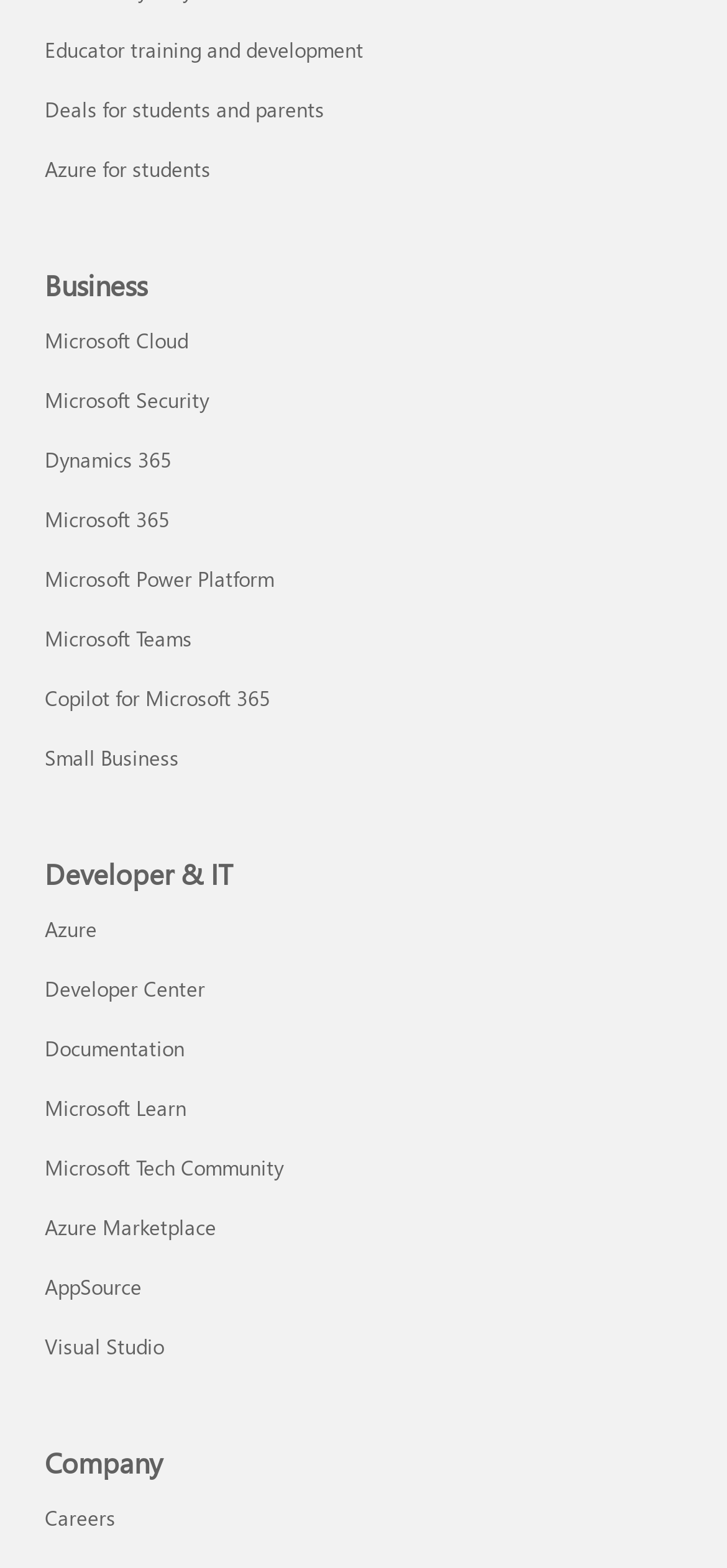Give a one-word or short phrase answer to the question: 
How many links are there in the first row?

5